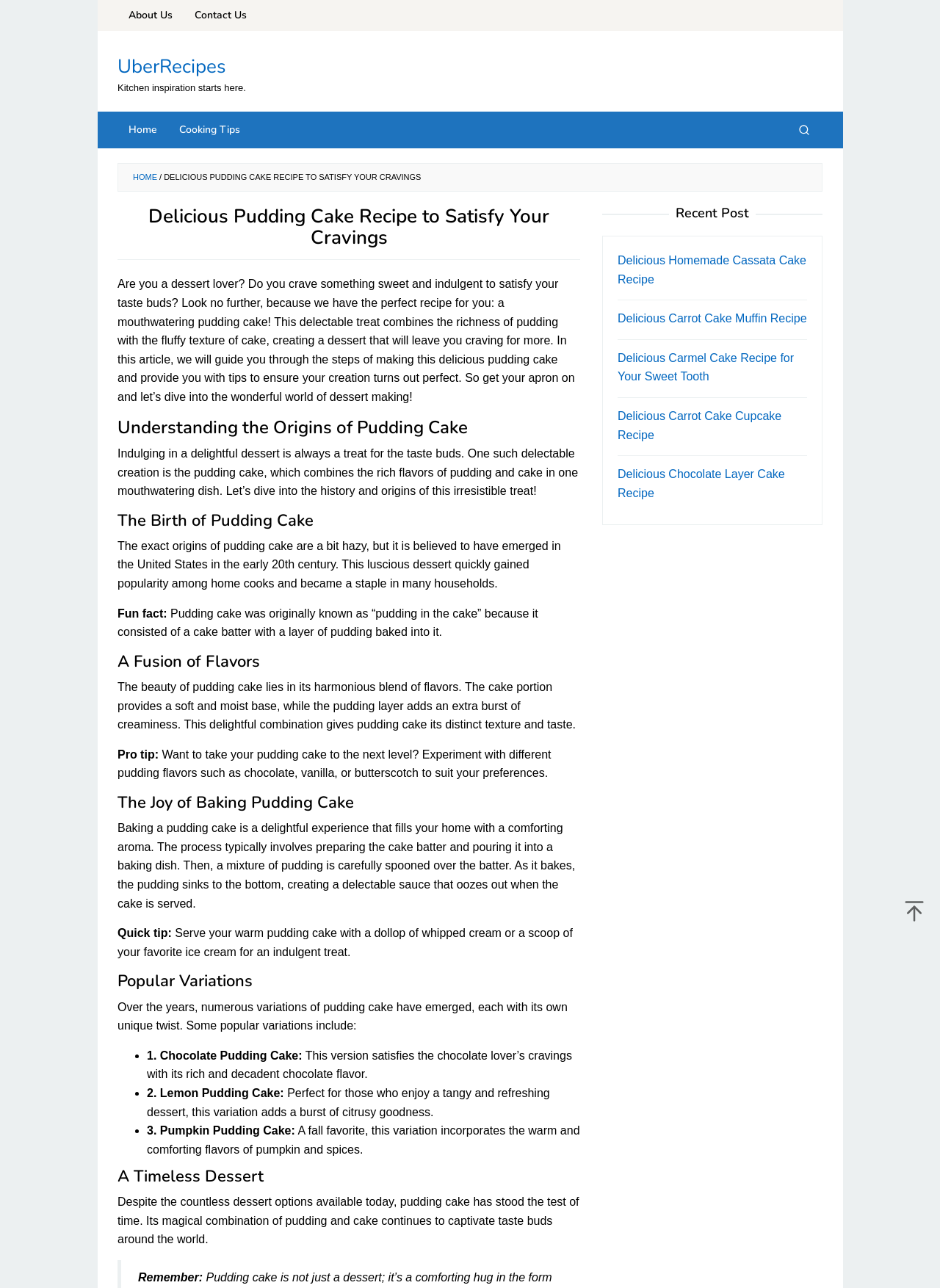Provide the bounding box coordinates of the area you need to click to execute the following instruction: "Read the 'Delicious Pudding Cake Recipe to Satisfy Your Cravings' article".

[0.125, 0.16, 0.617, 0.202]